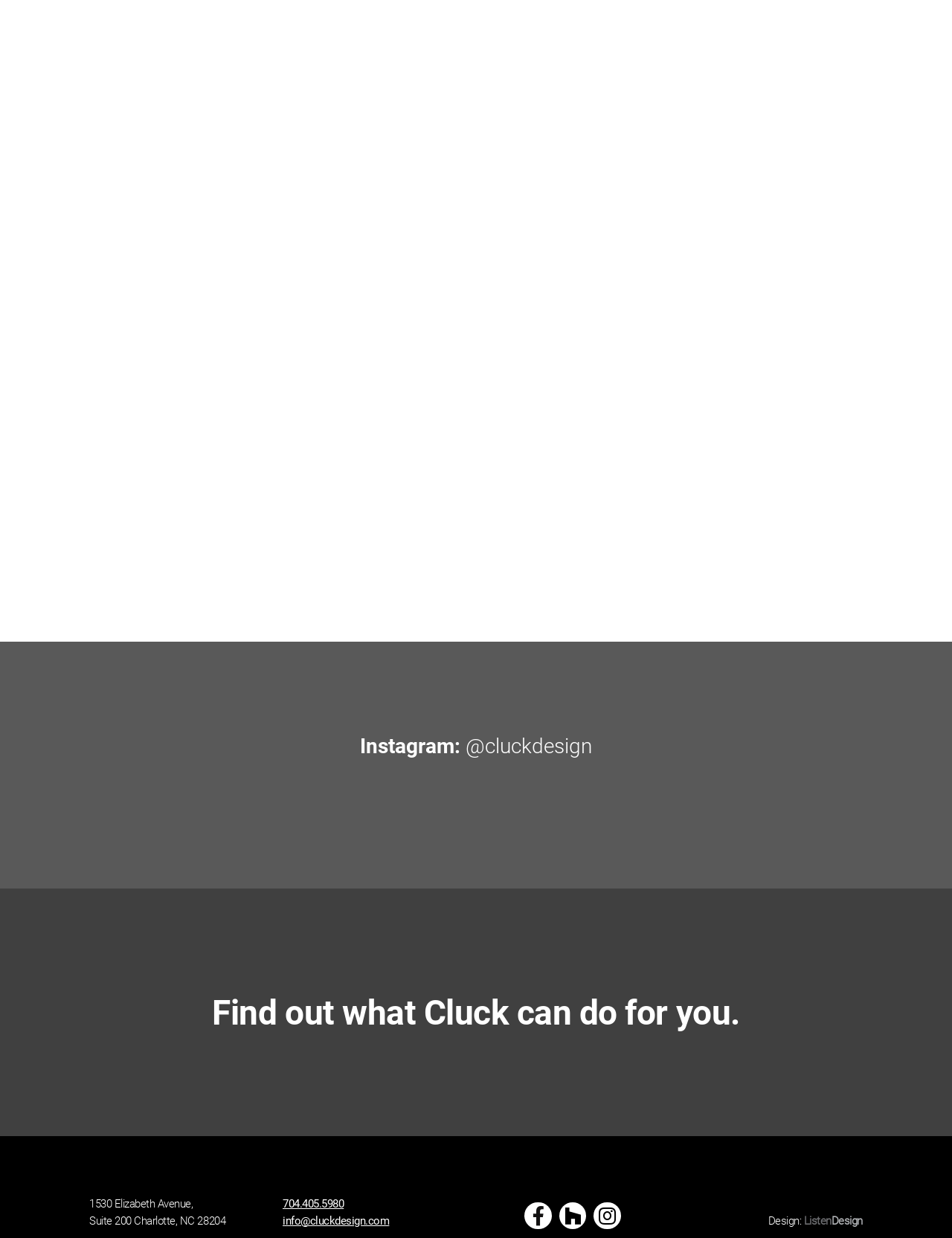Give a concise answer using one word or a phrase to the following question:
What is the company's Instagram handle?

@cluckdesign